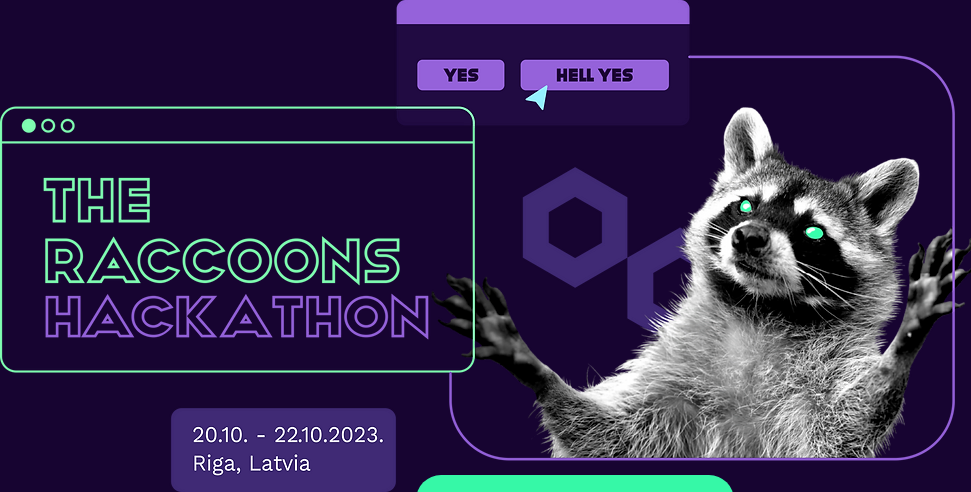What is the color of the raccoon's eyes?
Give a thorough and detailed response to the question.

The caption specifically mentions that the stylized raccoon in the design has glowing green eyes, which adds a fun and whimsical touch to the overall theme.